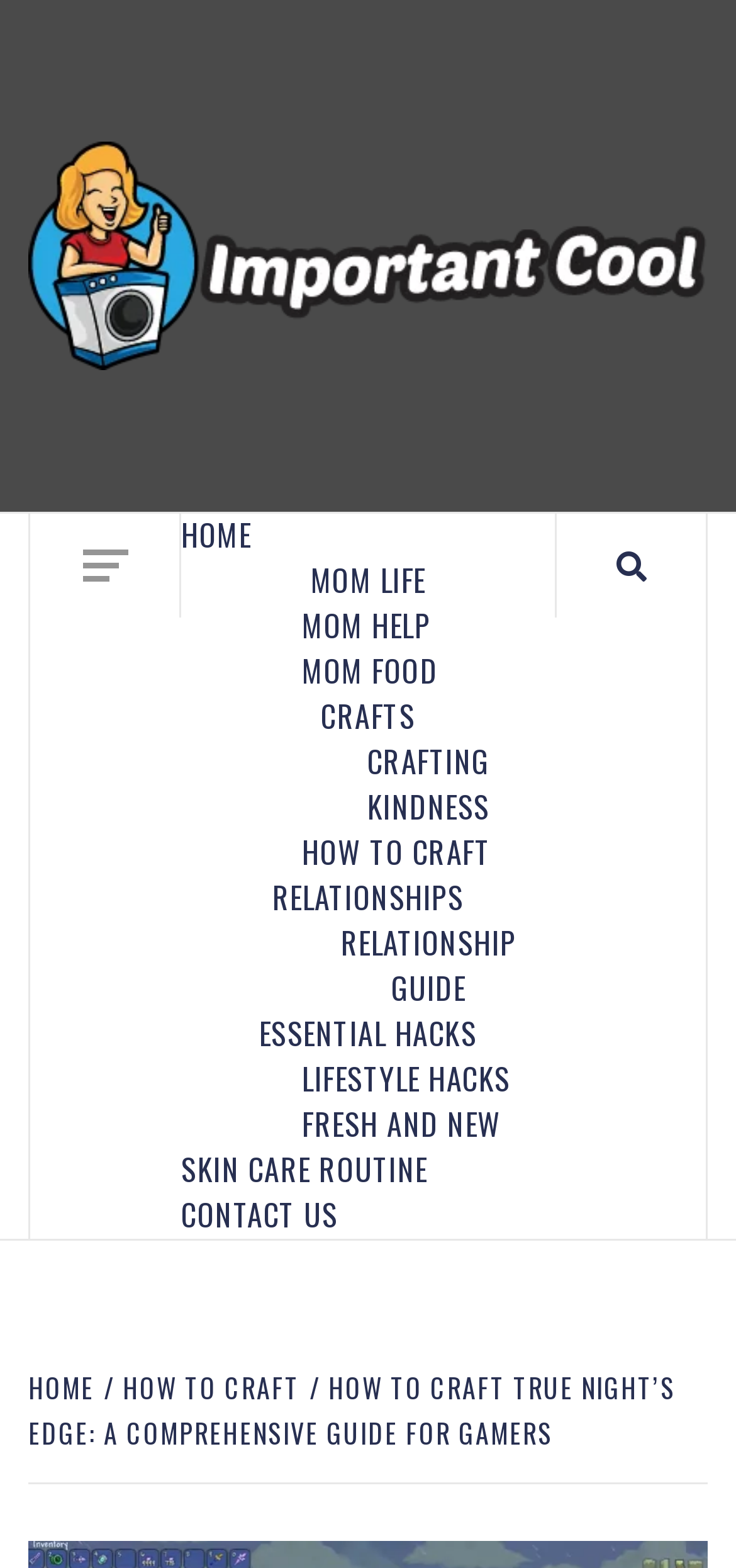Identify the bounding box coordinates necessary to click and complete the given instruction: "Search for discussions".

None